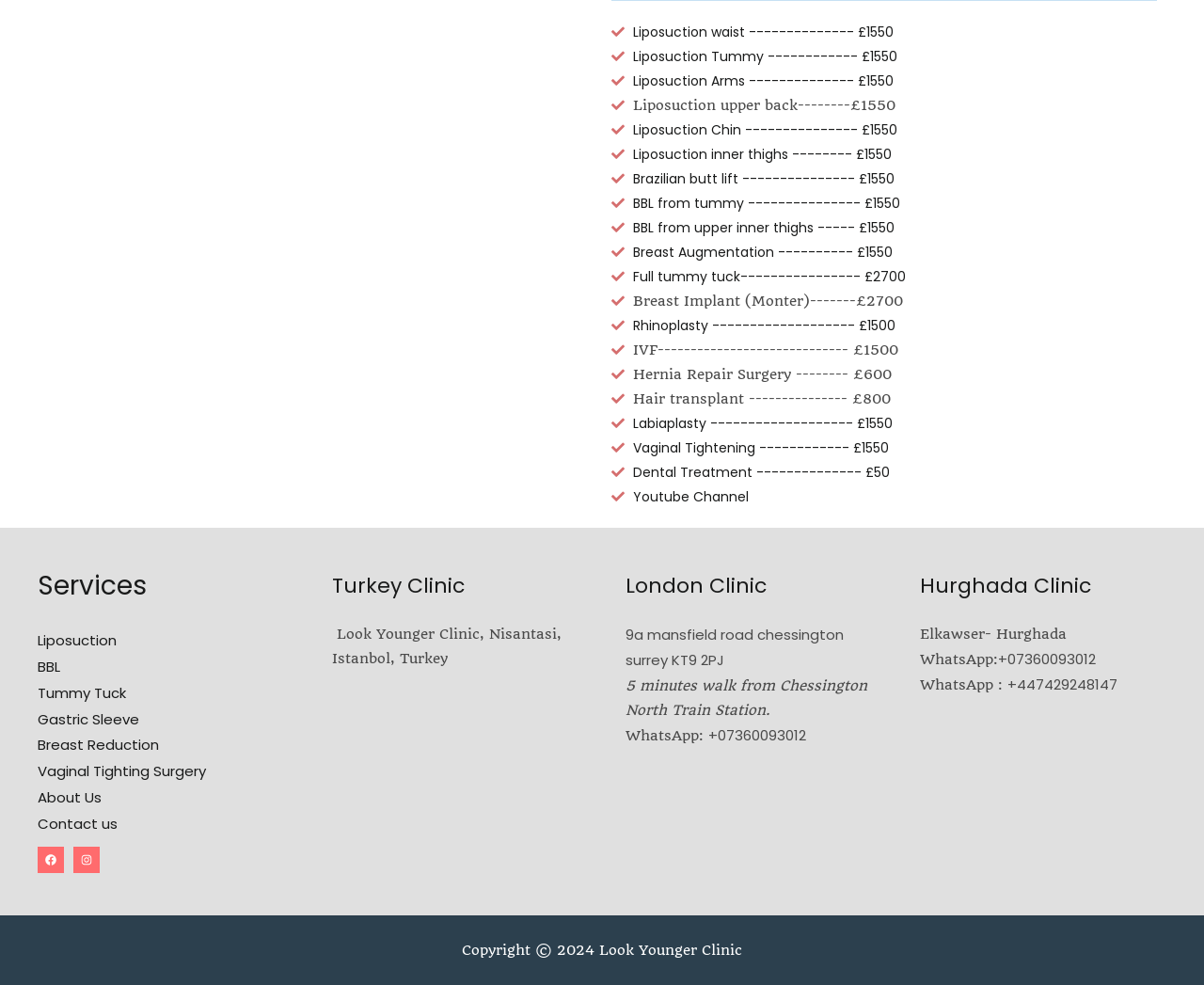Find the bounding box coordinates for the area that should be clicked to accomplish the instruction: "Click on Facebook link".

[0.031, 0.859, 0.053, 0.886]